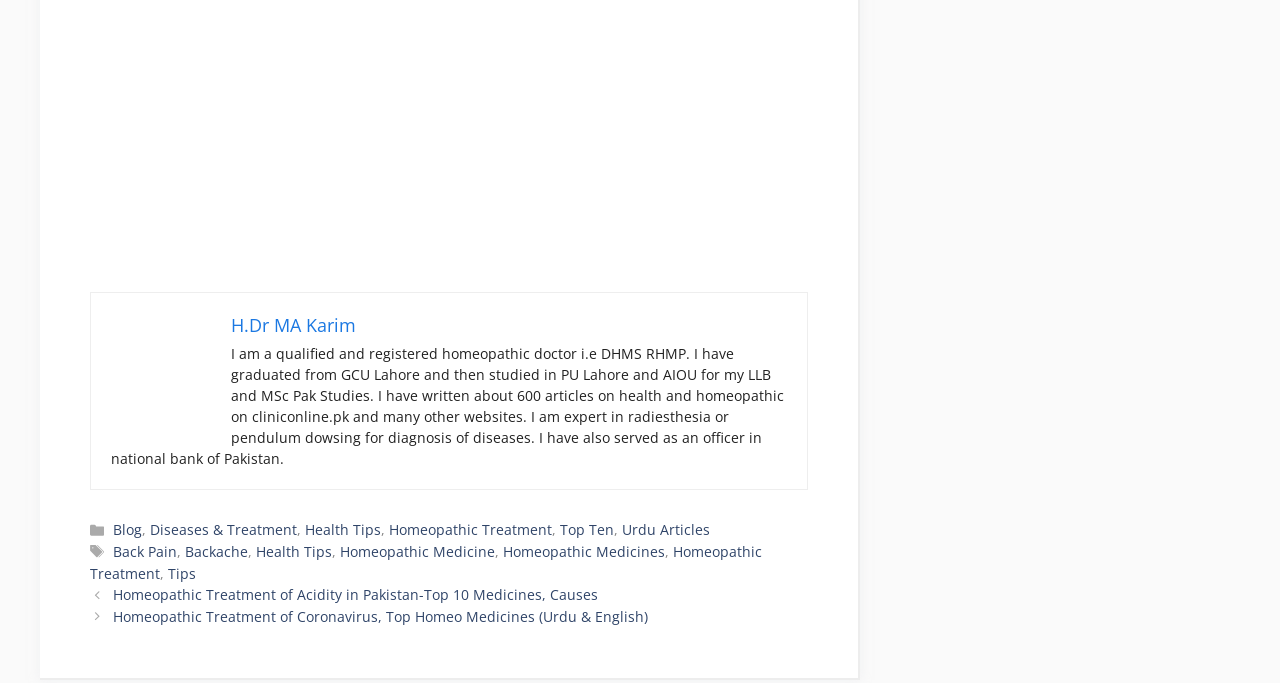From the image, can you give a detailed response to the question below:
What is the topic of the first post in the 'Posts' section?

The 'Posts' section contains links to various articles, and the first link is titled 'Homeopathic Treatment of Acidity in Pakistan-Top 10 Medicines, Causes'.